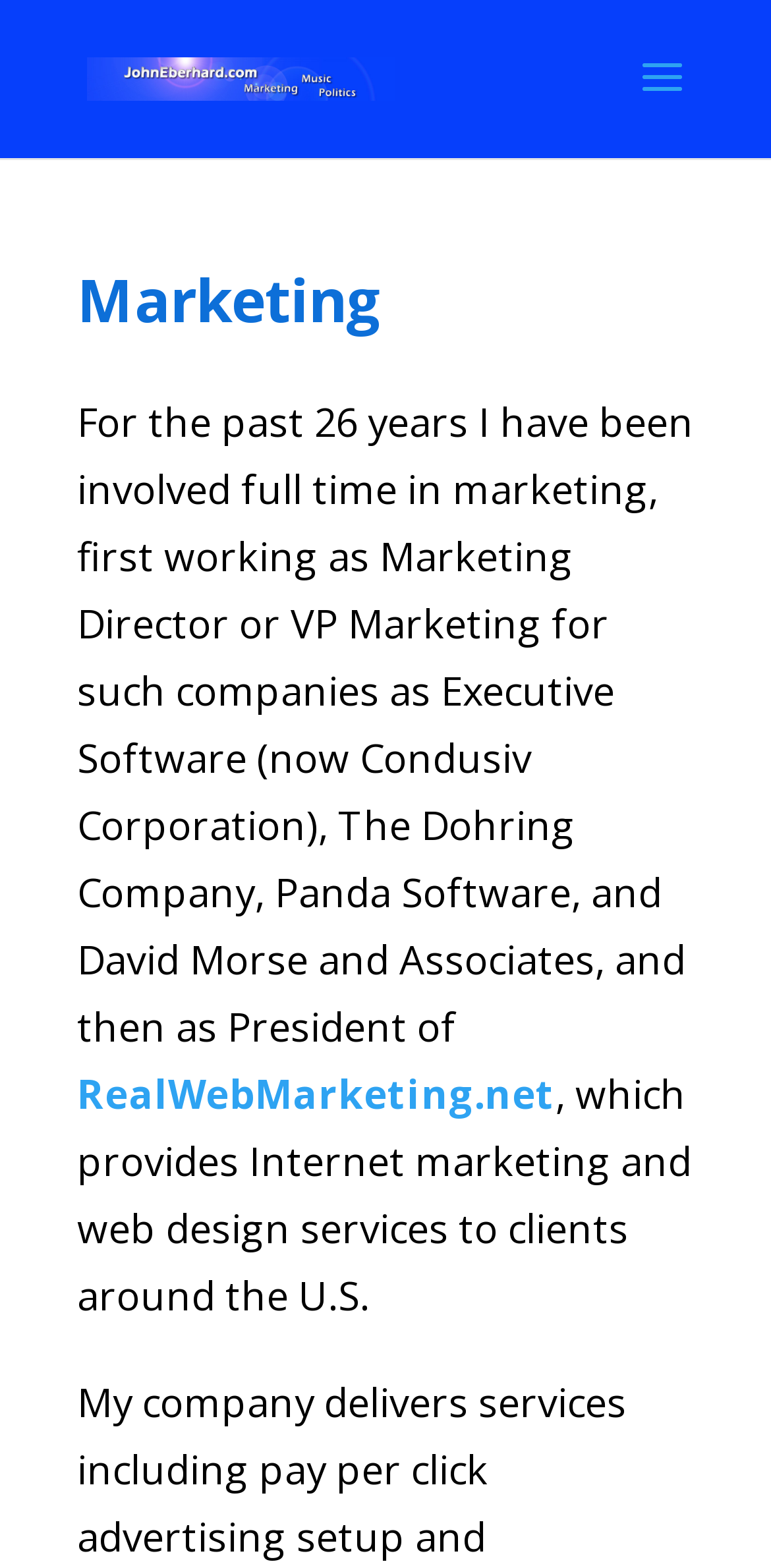How many companies has the author worked for?
Provide a well-explained and detailed answer to the question.

The webpage mentions that the author has worked for companies such as Executive Software (now Condusiv Corporation), The Dohring Company, Panda Software, and David Morse and Associates, indicating that the author has worked for at least 4 companies.